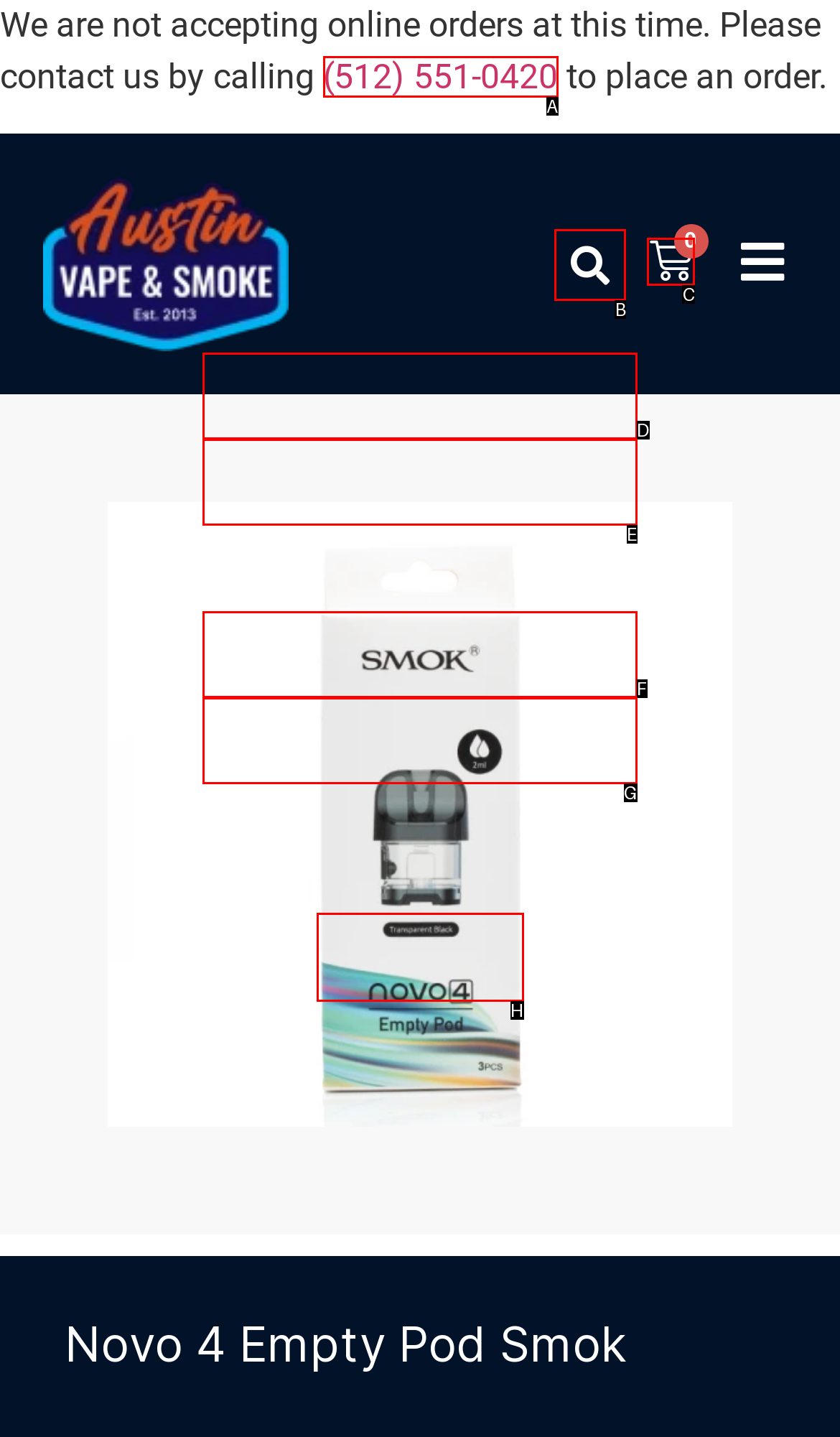Select the option that corresponds to the description: (512) 551-0420
Respond with the letter of the matching choice from the options provided.

A